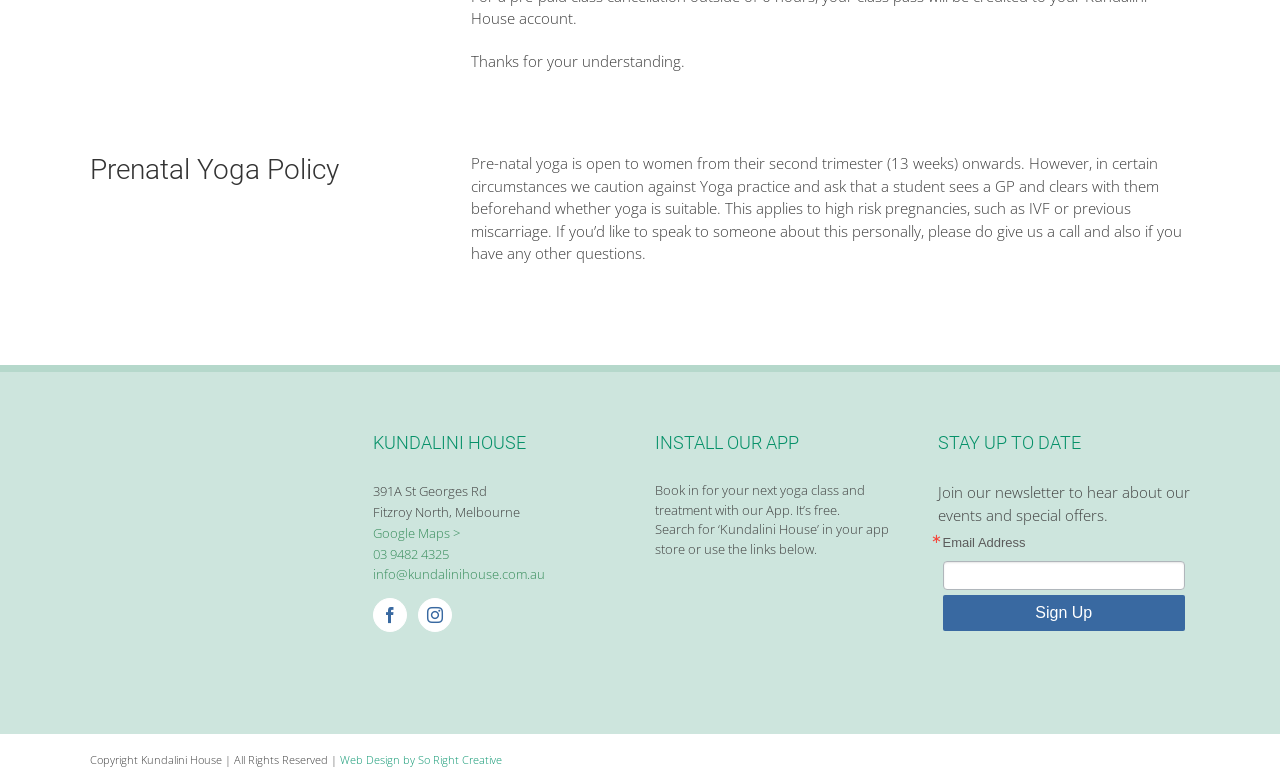How can users book a yoga class?
Answer the question with just one word or phrase using the image.

With the App